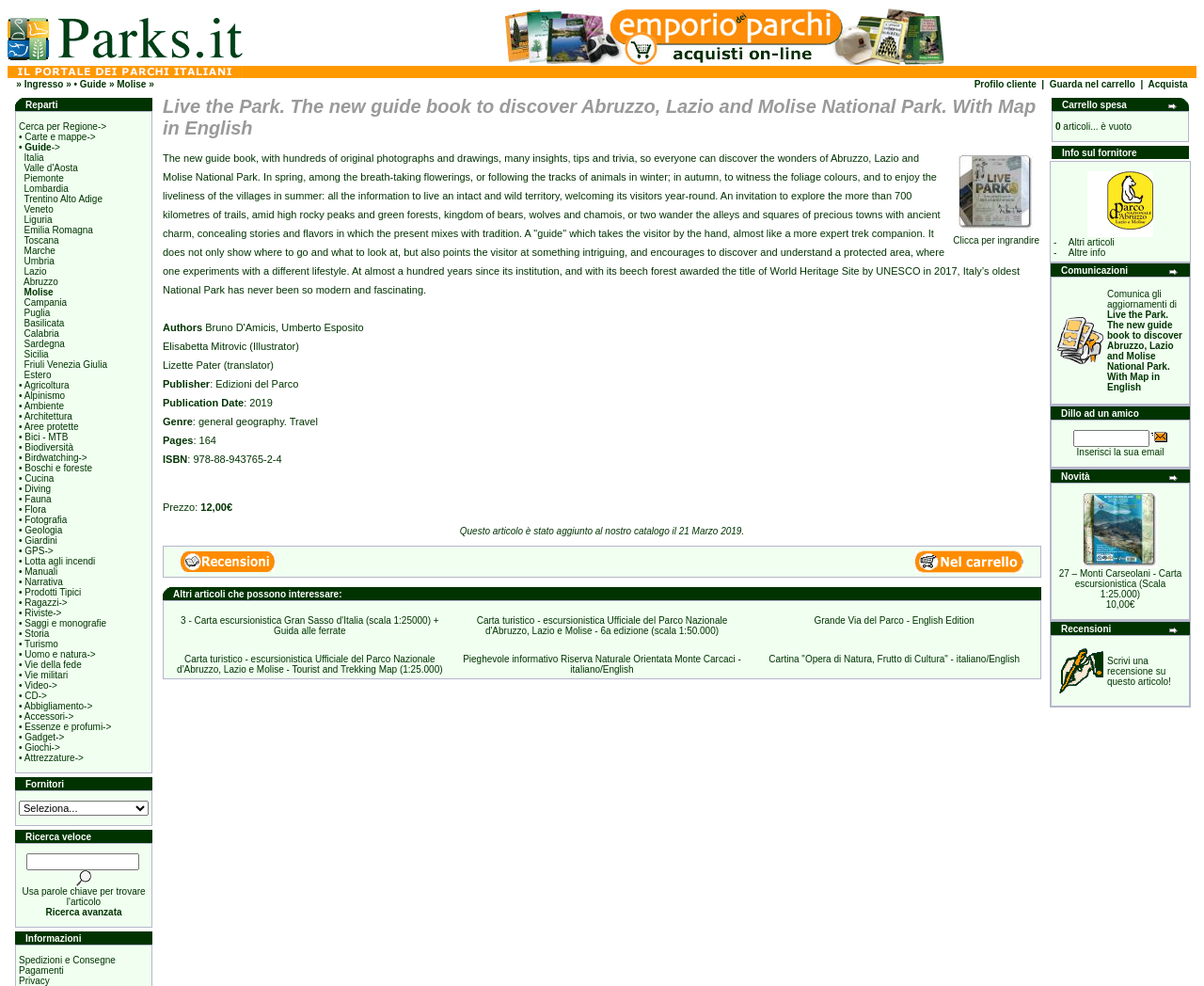Analyze the image and answer the question with as much detail as possible: 
What type of products are available in the 'Emporio dei Parchi' section?

The 'Emporio dei Parchi' section appears to be an online store where users can make purchases related to national parks. This is evident from the presence of an image with the text 'Emporio dei Parchi - Acquisti on-line', which suggests that users can buy products online.